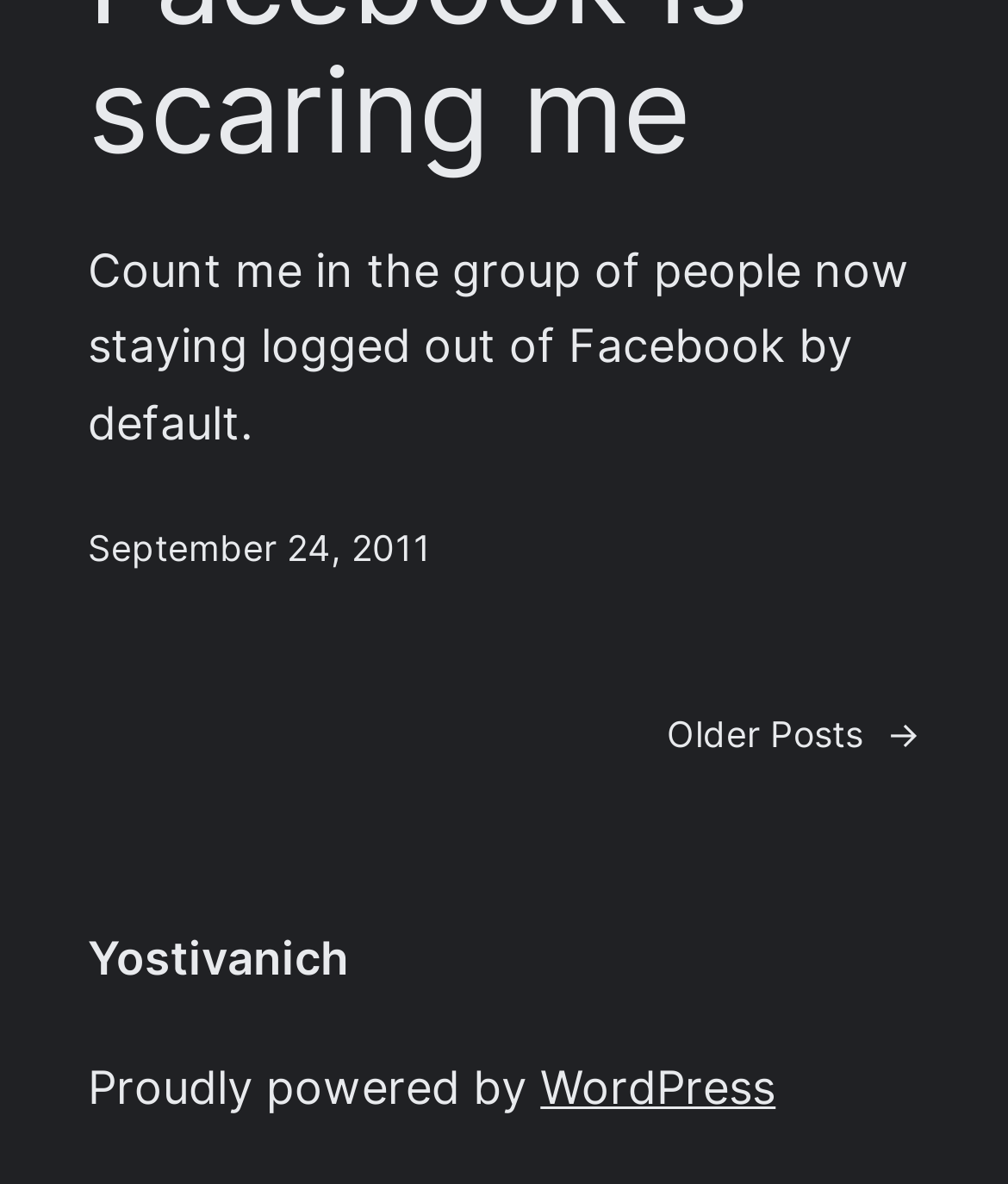Given the element description: "September 24, 2011", predict the bounding box coordinates of the UI element it refers to, using four float numbers between 0 and 1, i.e., [left, top, right, bottom].

[0.087, 0.446, 0.428, 0.481]